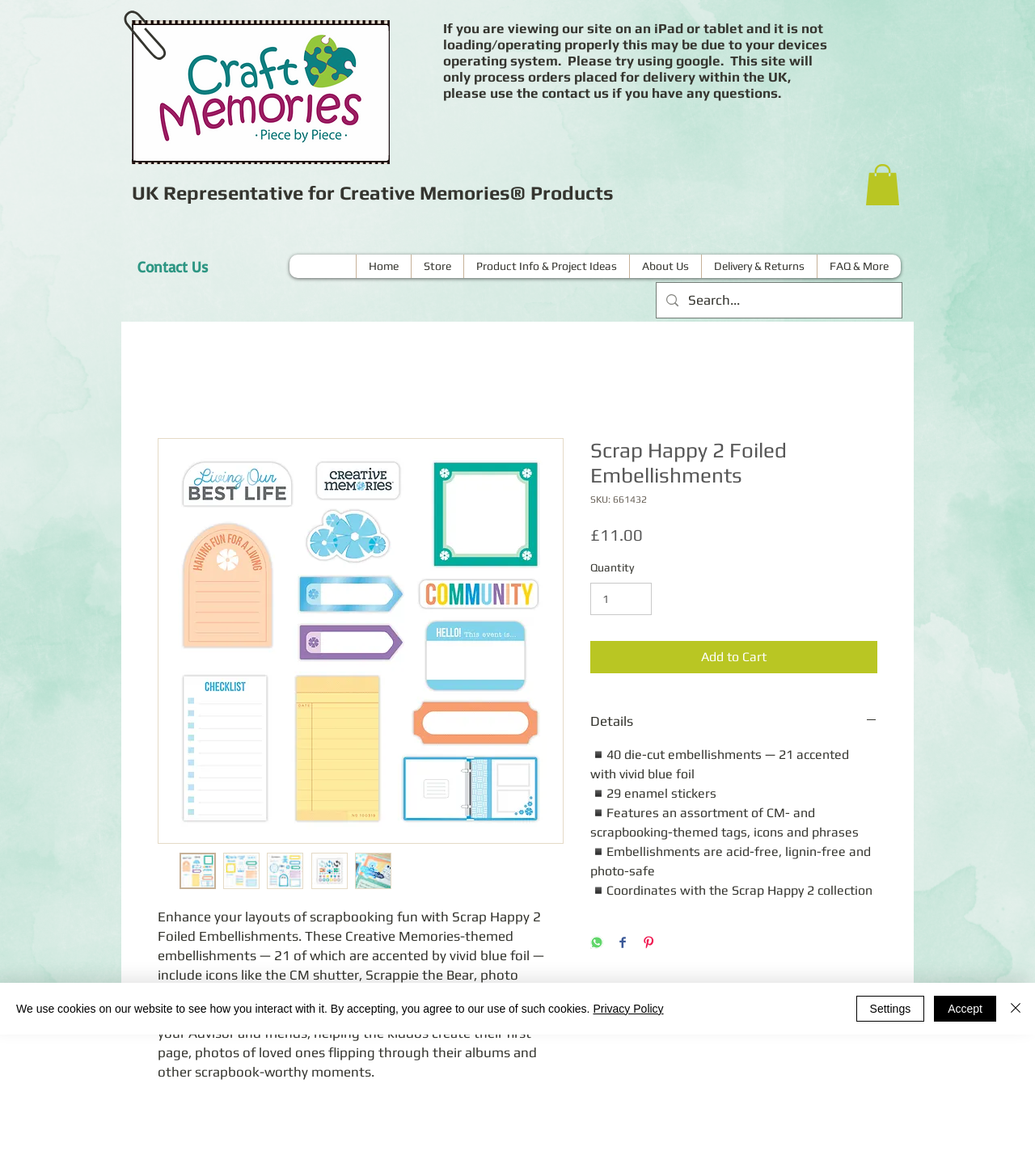How many die-cut embellishments are included?
From the details in the image, answer the question comprehensively.

I found the answer by reading the text '◾40 die-cut embellishments — 21 accented with vivid blue foil' which indicates that there are 40 die-cut embellishments included.